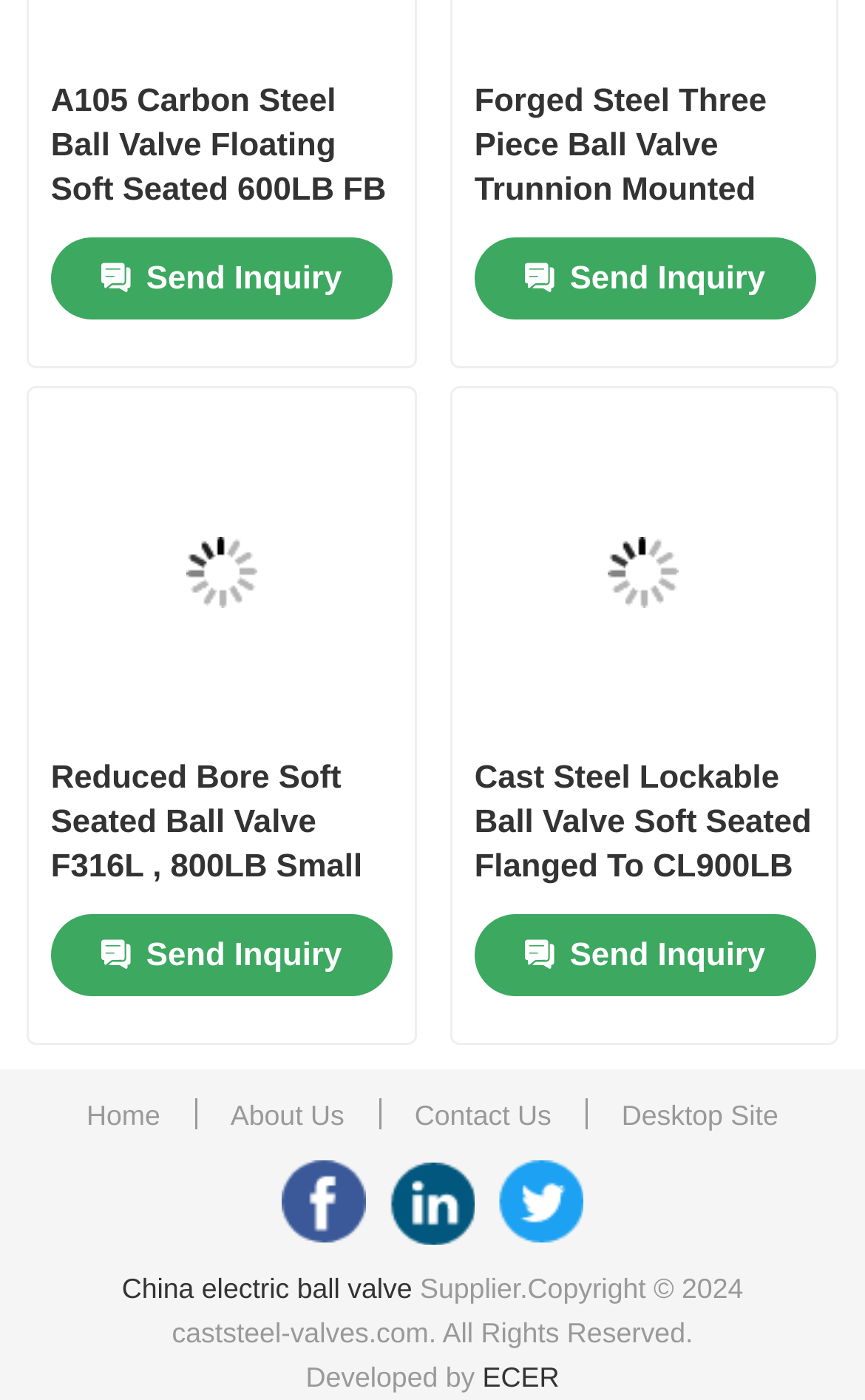How many images are there on the webpage? Using the information from the screenshot, answer with a single word or phrase.

2